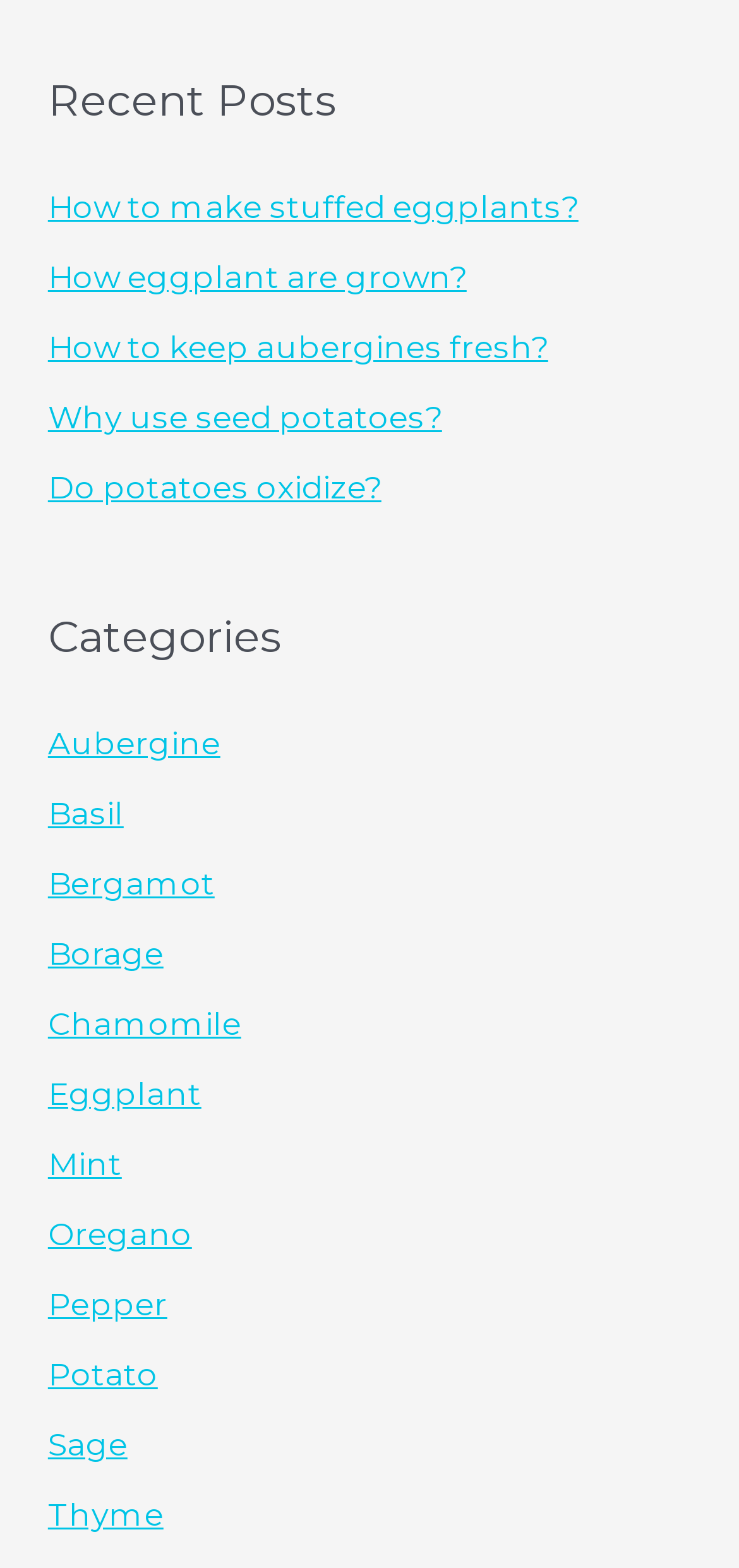Carefully observe the image and respond to the question with a detailed answer:
How many categories are listed?

I counted the number of links under the 'Categories' heading and found 13 categories listed, from 'Aubergine' to 'Thyme'.